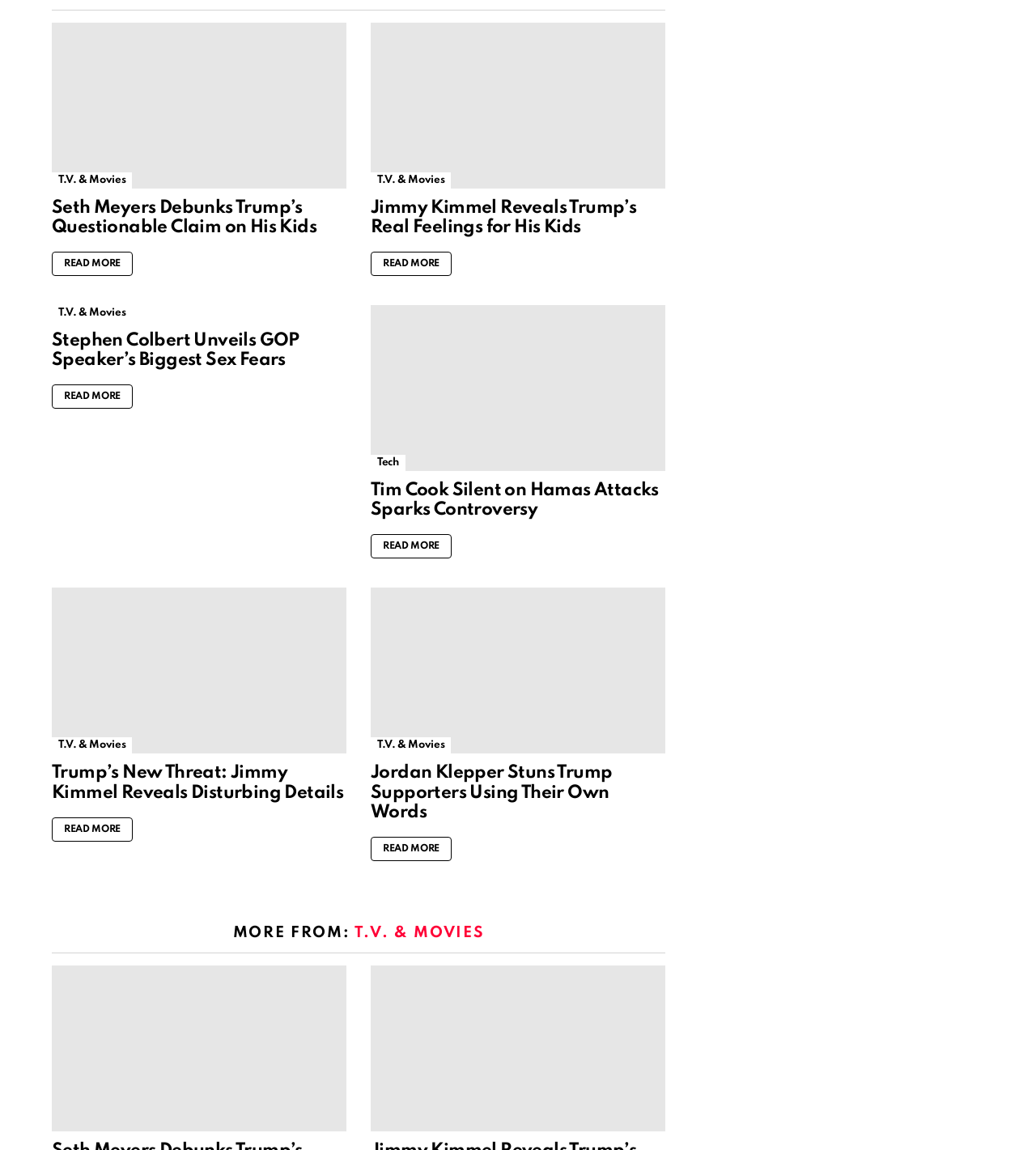Identify the bounding box coordinates of the clickable region necessary to fulfill the following instruction: "Explore more TV and movies news". The bounding box coordinates should be four float numbers between 0 and 1, i.e., [left, top, right, bottom].

[0.05, 0.15, 0.128, 0.164]